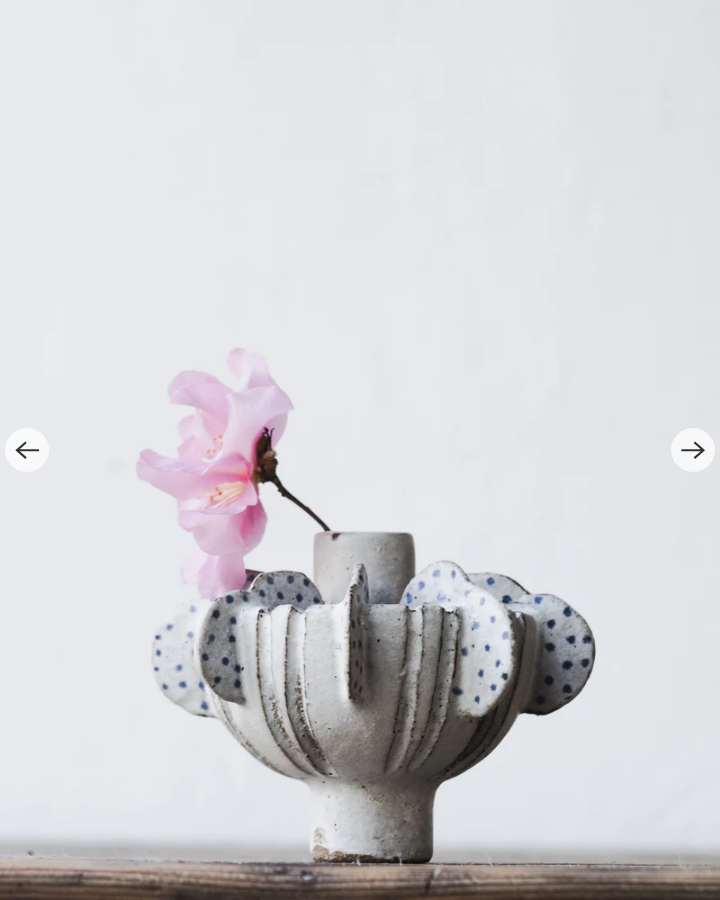Describe all the elements in the image extensively.

This image showcases a unique ceramic vase known as the "Spotty winged pod bud vase," crafted from rich dark stoneware clay. The vase features an artistic pod-like shape, characterized by tall narrow neck and decorative wing-like elements adorned with small blue speckled spots. A delicate pink flower emerges from the central opening, enhancing the vase's charm and elegance. The softly lit background accentuates the vase's textures, making it a striking centerpiece. This handmade piece not only serves as a functional vase, perfect for a single flower stem, but also as a captivating sculptural object, adding a touch of artistic flair to any home decor. With a price tag of $119.00, this piece exudes both beauty and exclusivity.